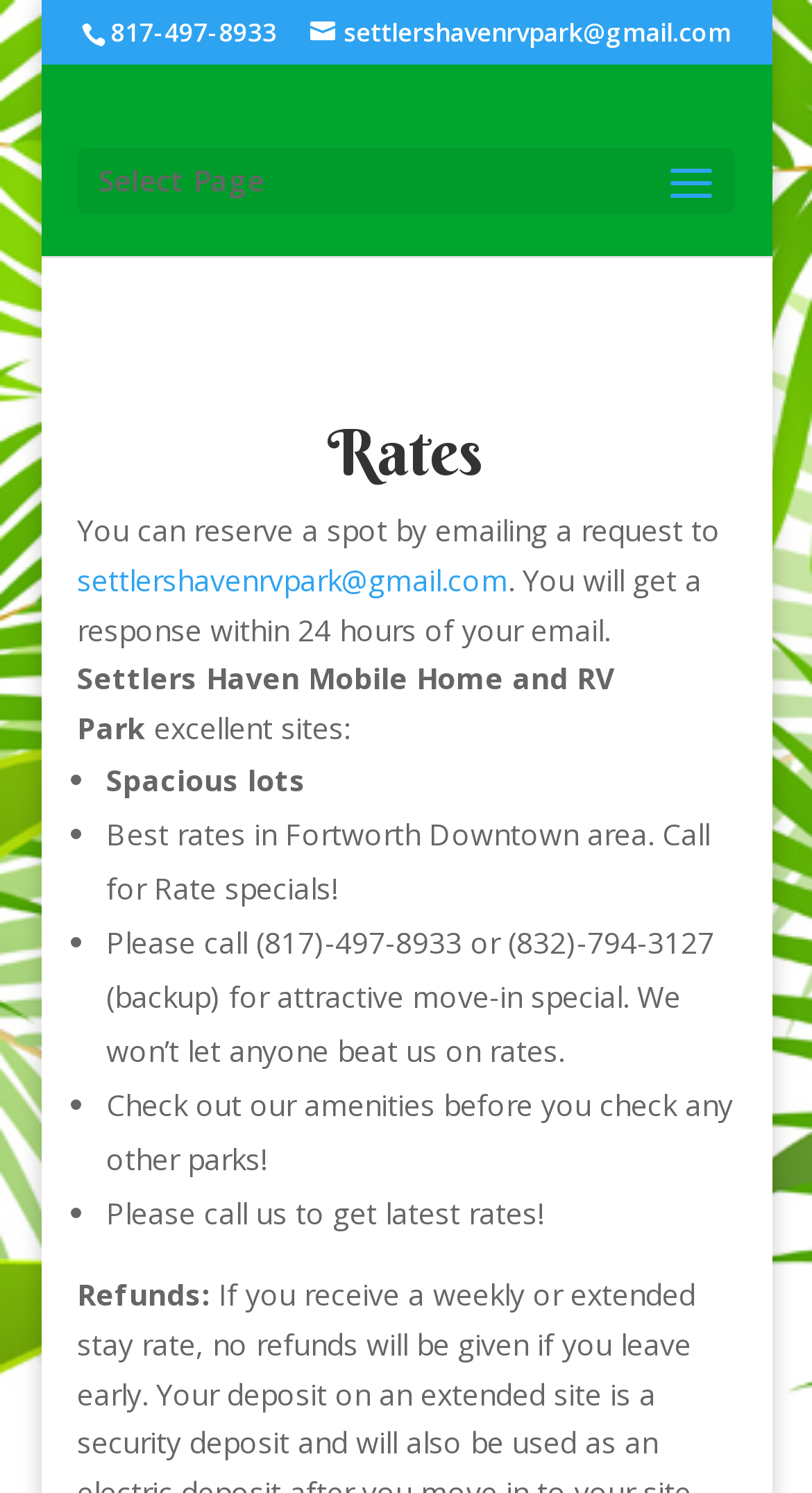Give a one-word or one-phrase response to the question: 
What is the phone number to call for rate specials?

817-497-8933